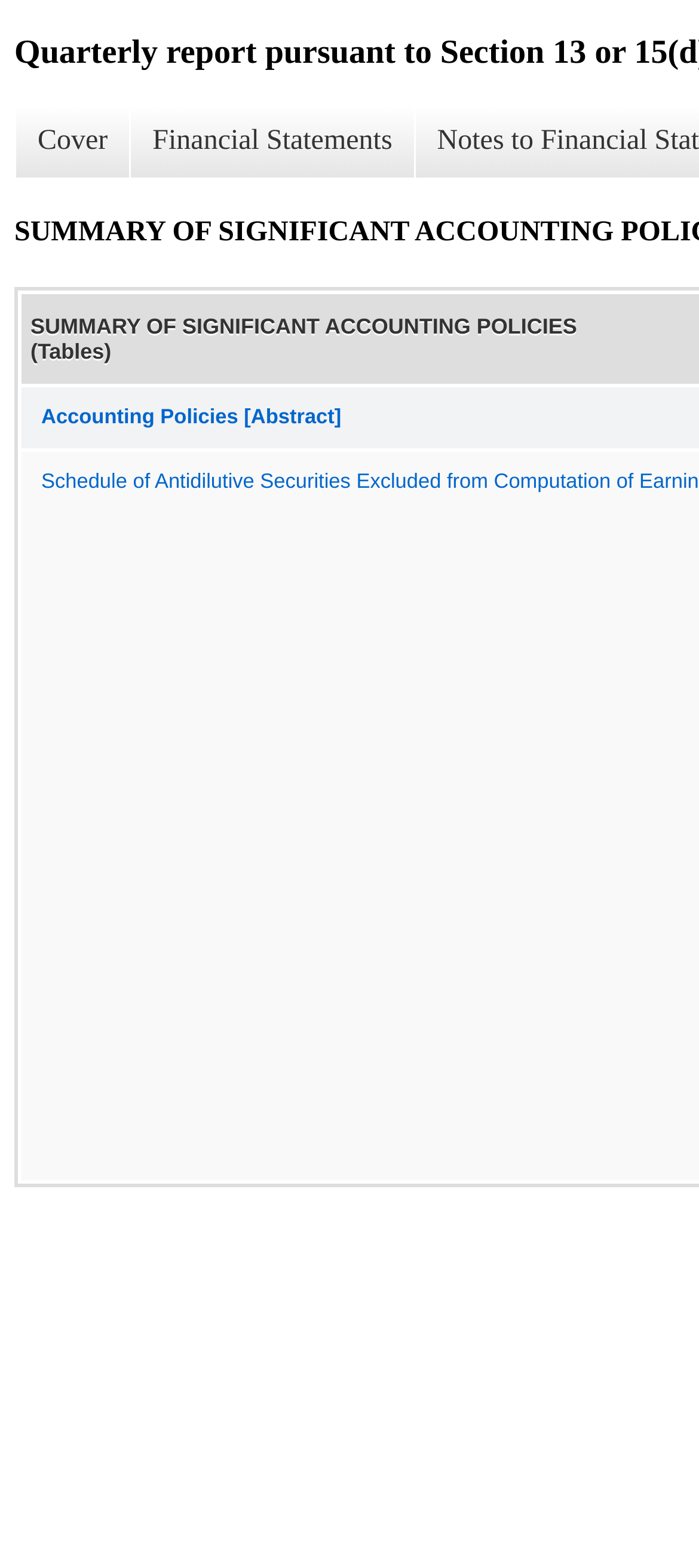Provide the bounding box coordinates of the UI element this sentence describes: "Cover".

[0.021, 0.068, 0.185, 0.114]